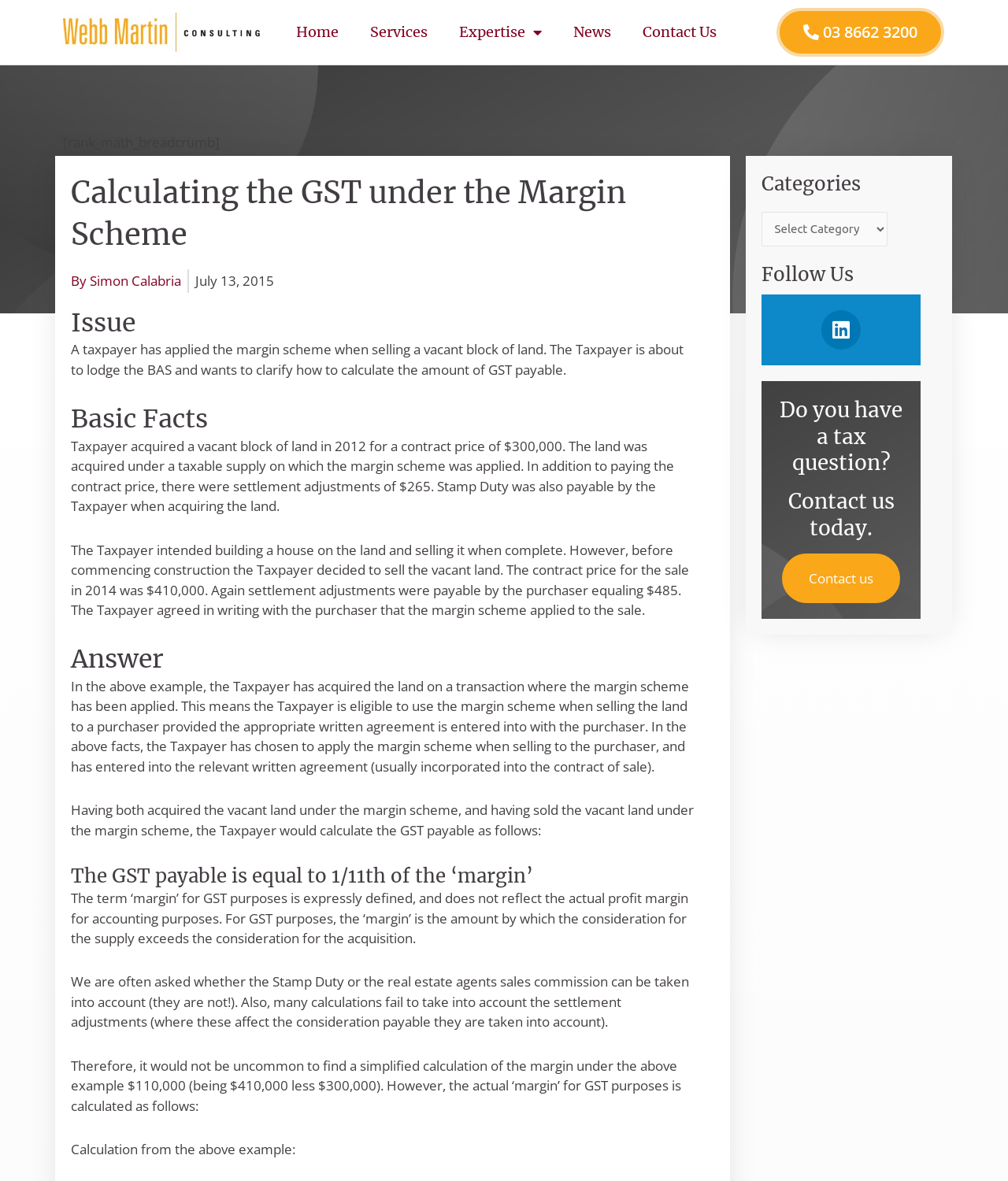What is the purpose of the margin scheme?
Respond with a short answer, either a single word or a phrase, based on the image.

To calculate GST payable